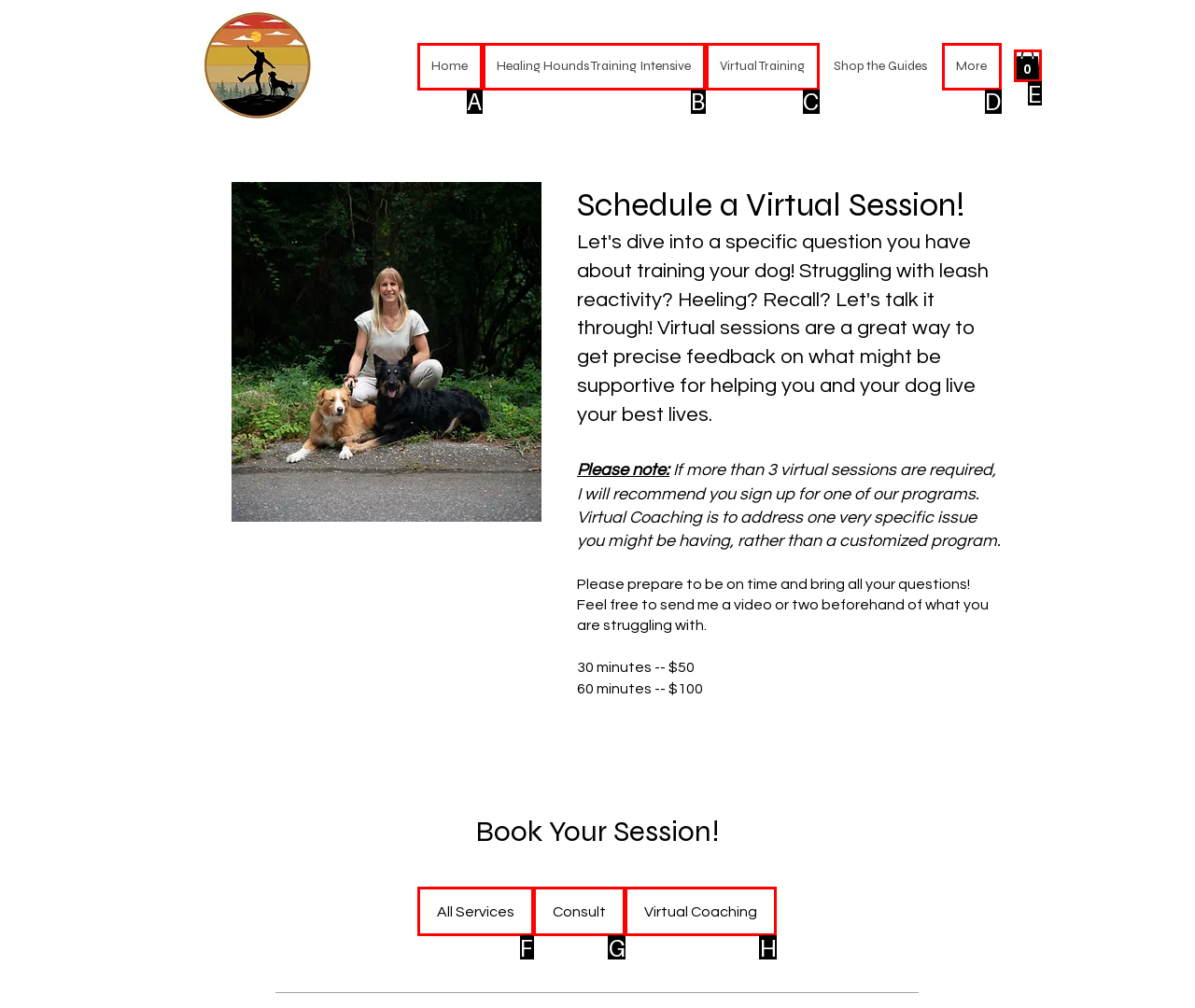Based on the description: Consult, find the HTML element that matches it. Provide your answer as the letter of the chosen option.

G